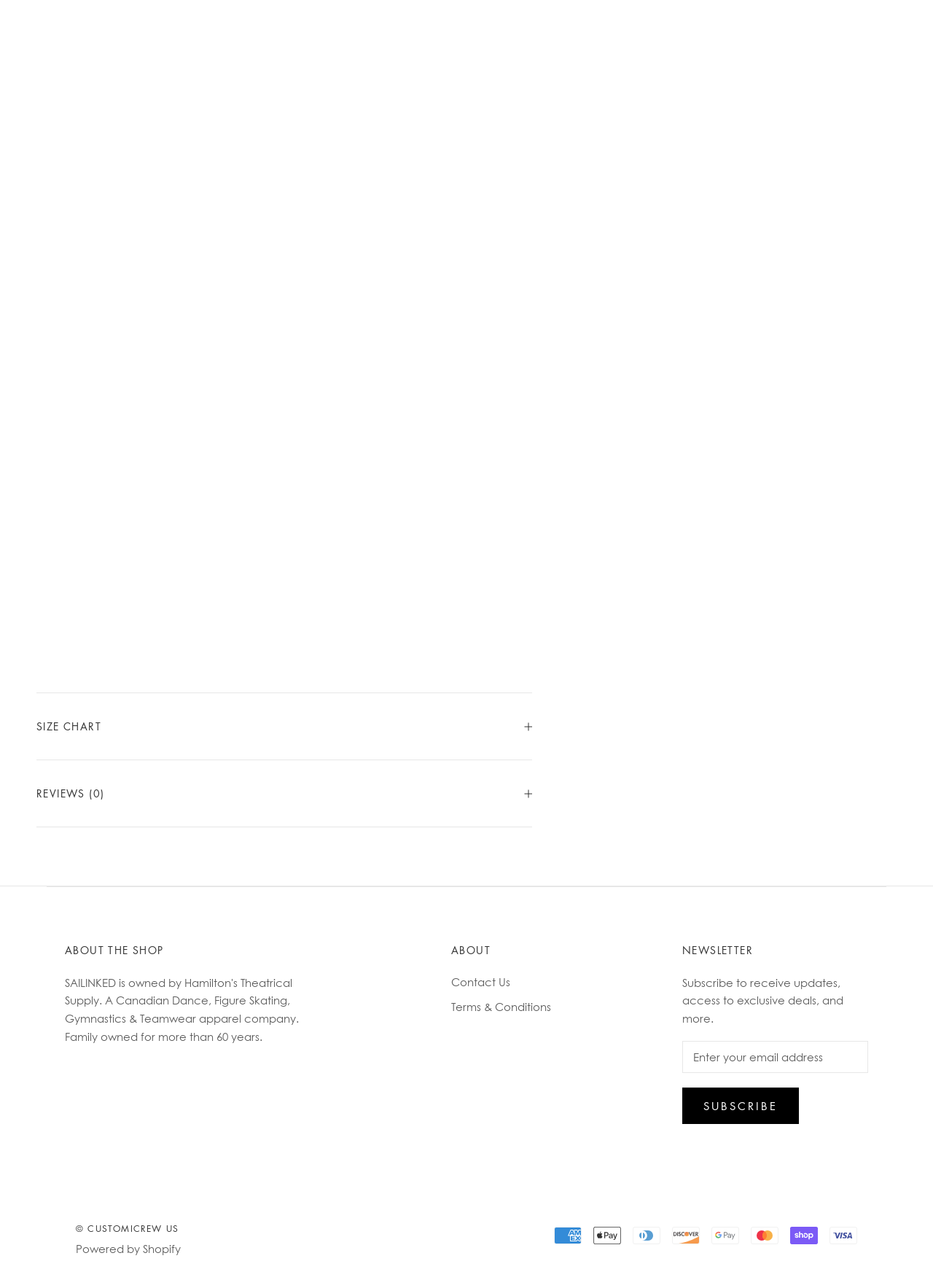Can you identify the bounding box coordinates of the clickable region needed to carry out this instruction: 'Read reviews'? The coordinates should be four float numbers within the range of 0 to 1, stated as [left, top, right, bottom].

[0.039, 0.59, 0.57, 0.642]